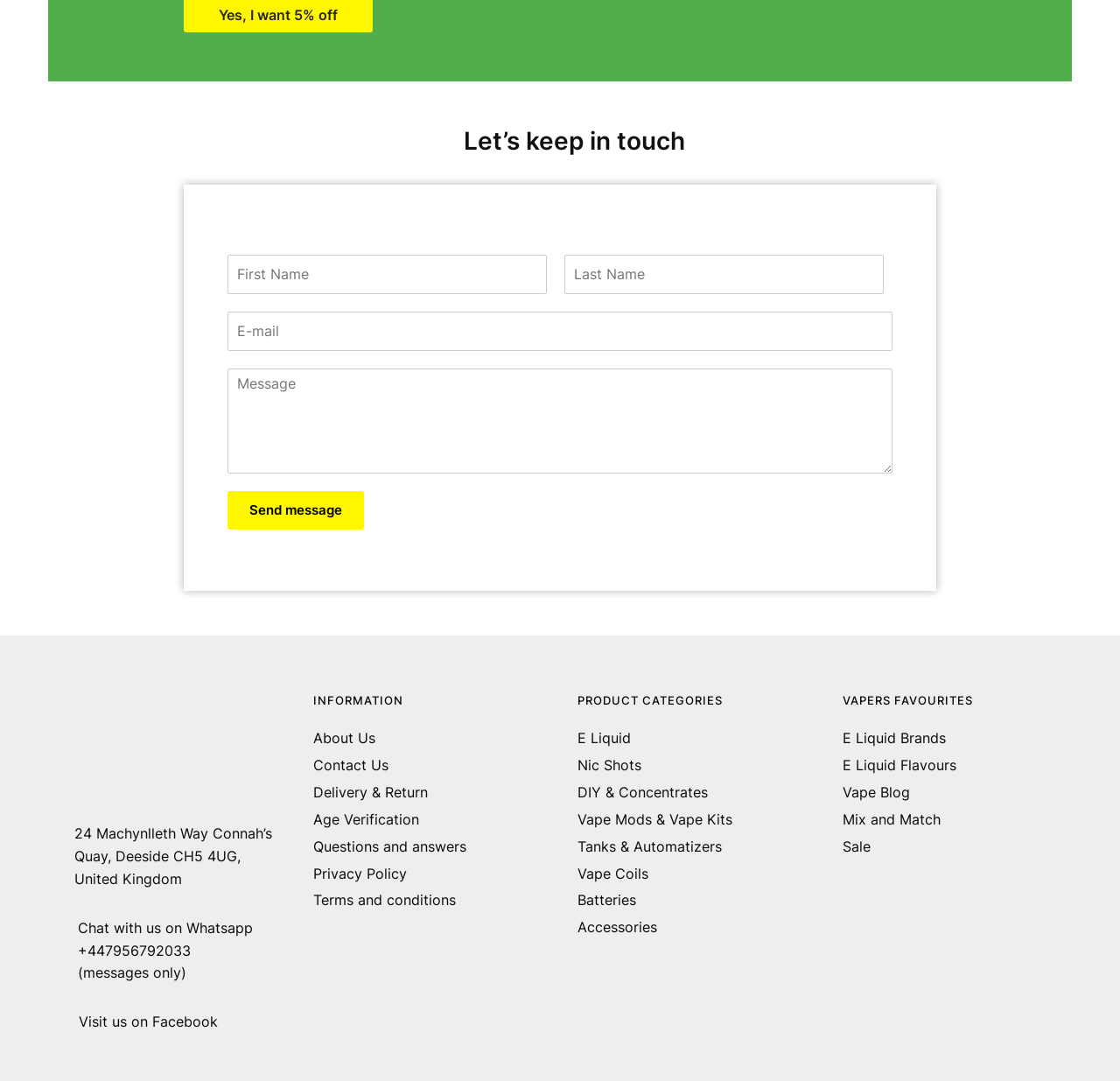Locate the bounding box of the UI element defined by this description: "Register". The coordinates should be given as four float numbers between 0 and 1, formatted as [left, top, right, bottom].

None